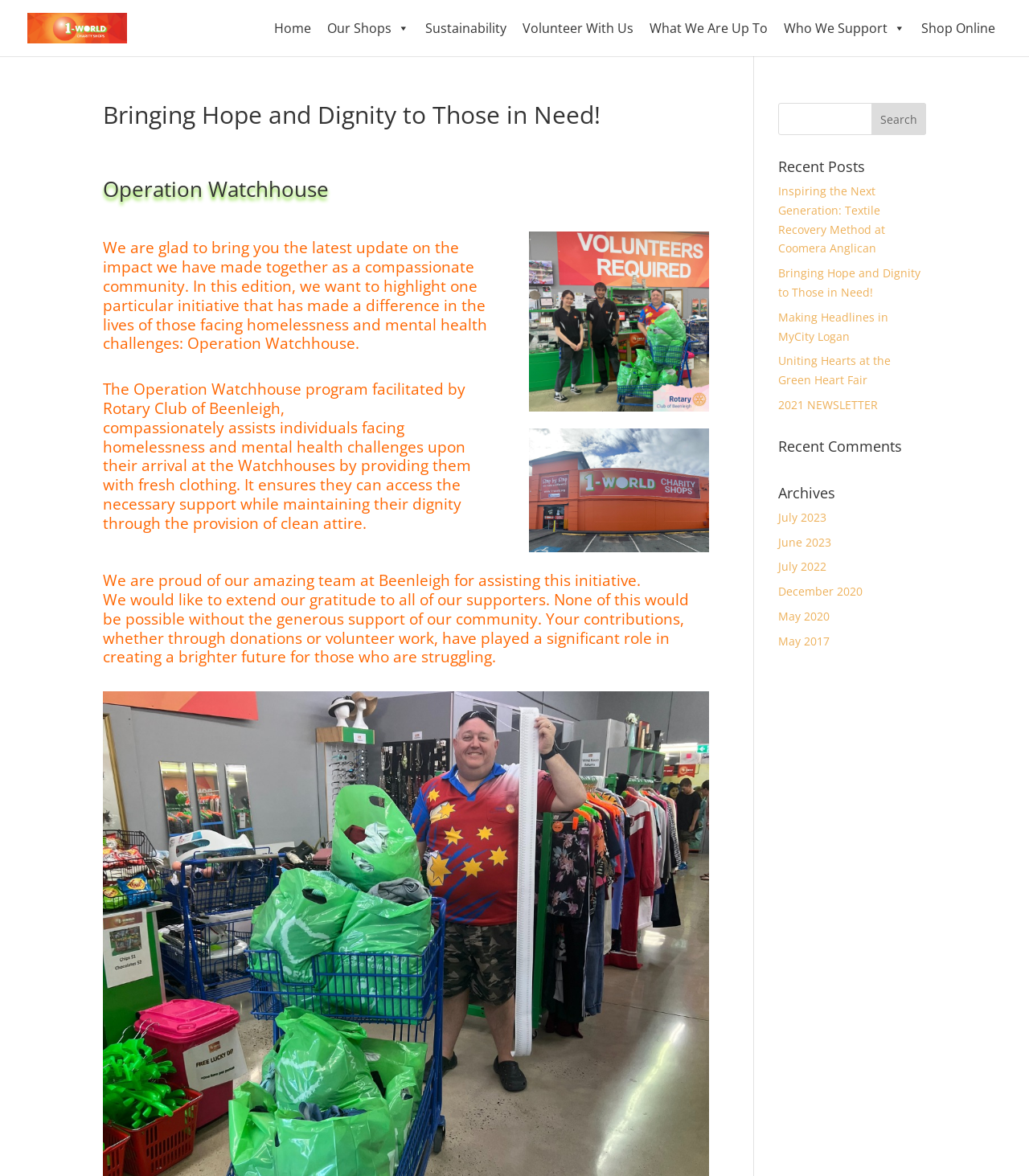Please answer the following question using a single word or phrase: 
What is the main purpose of the Operation Watchhouse program?

Assisting individuals facing homelessness and mental health challenges